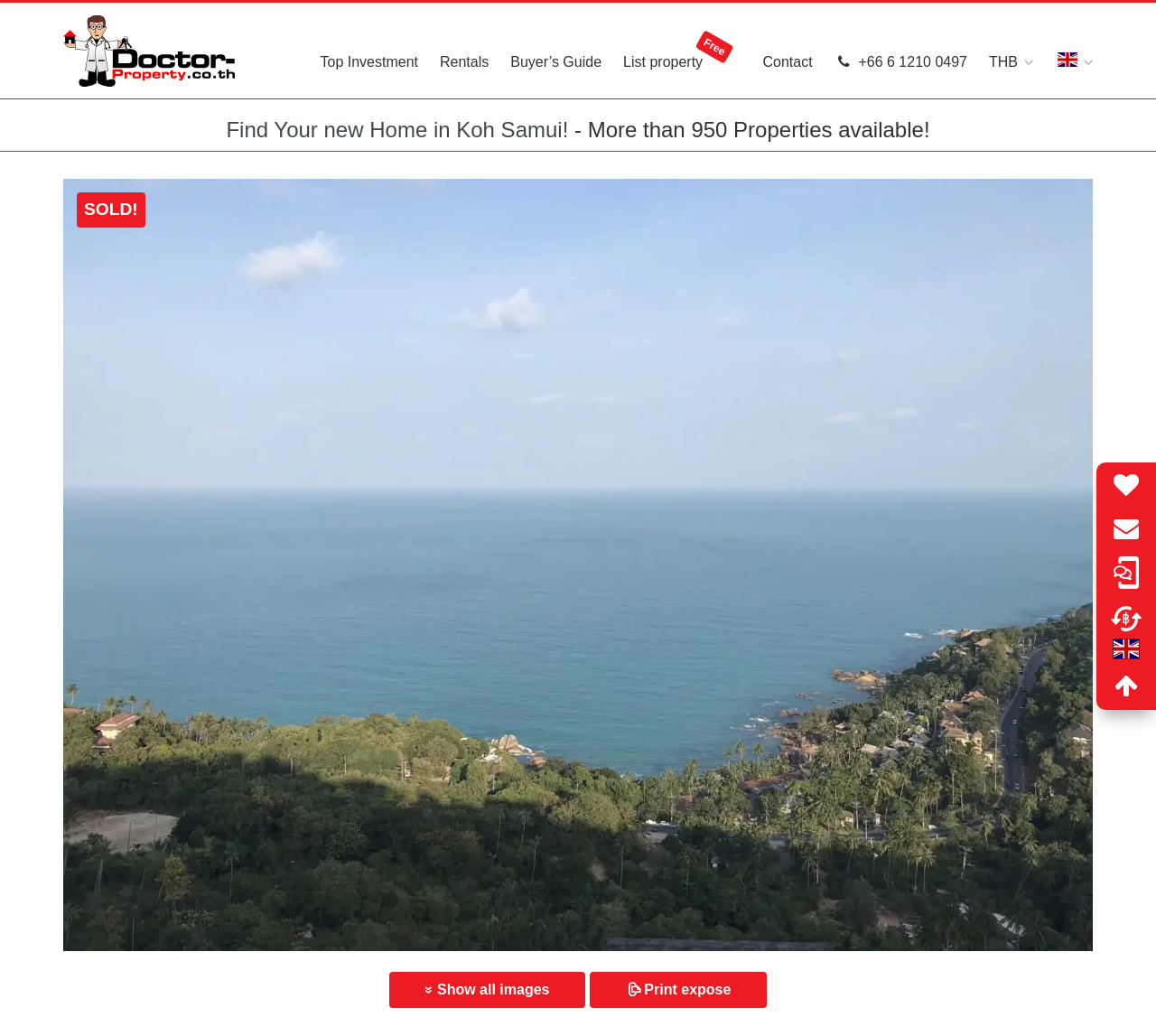Please determine the bounding box coordinates of the element's region to click for the following instruction: "Contact us".

[0.66, 0.003, 0.703, 0.095]